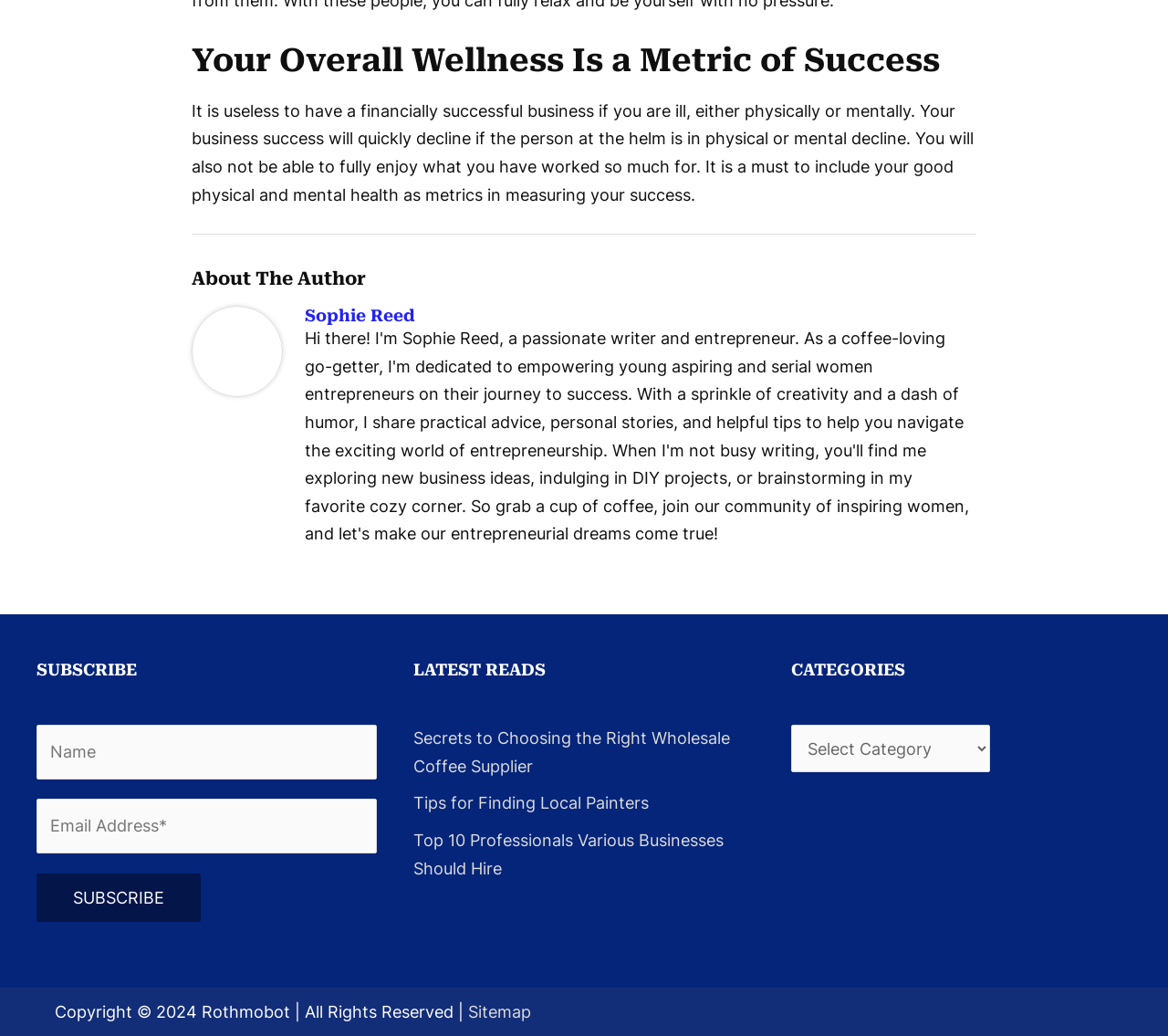How many links are in the 'LATEST READS' section?
Please use the image to deliver a detailed and complete answer.

The 'LATEST READS' section contains three link elements, each with a different title: 'Secrets to Choosing the Right Wholesale Coffee Supplier', 'Tips for Finding Local Painters', and 'Top 10 Professionals Various Businesses Should Hire'.